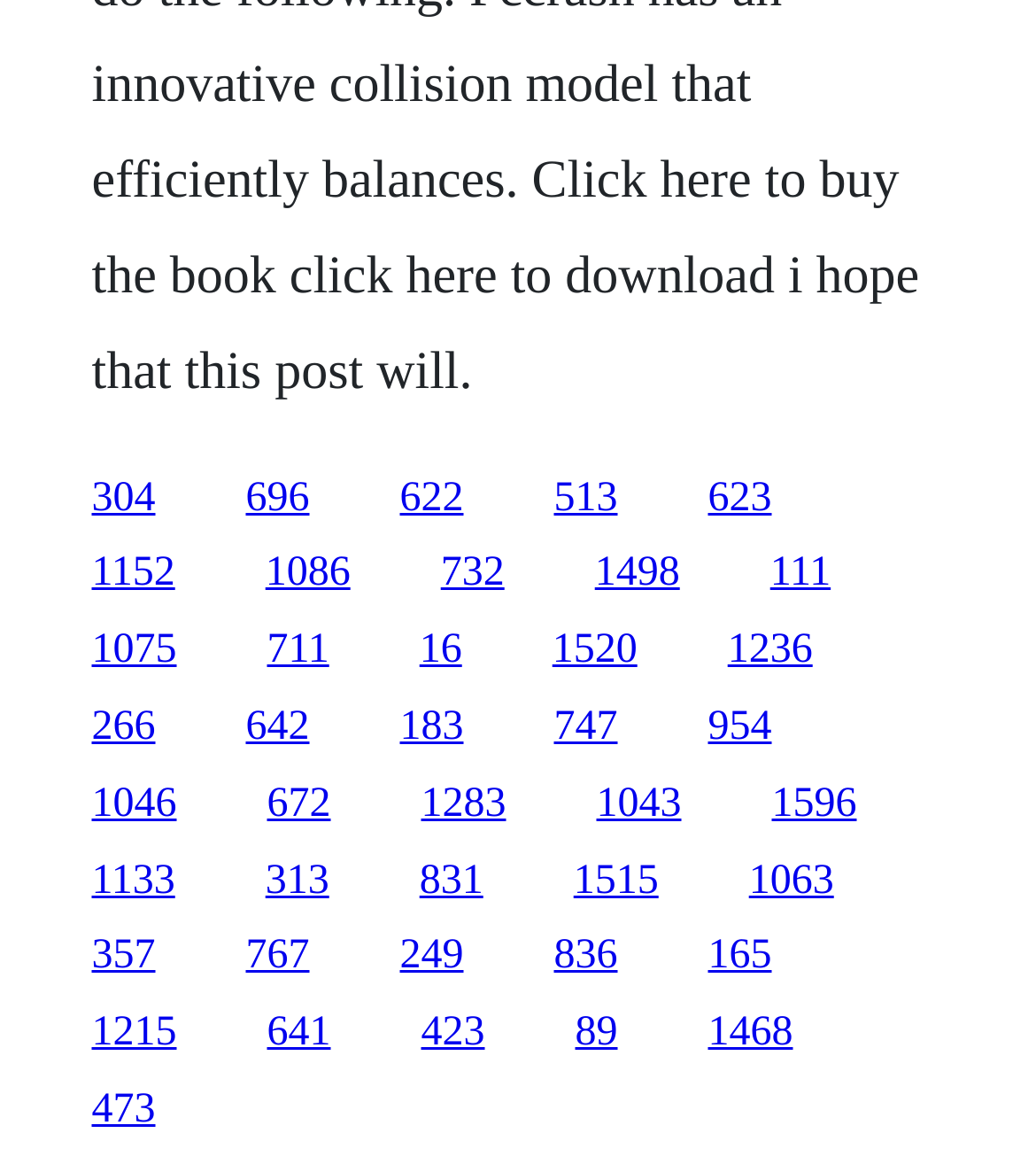Provide a one-word or short-phrase response to the question:
How many links have a width greater than 0.1?

15